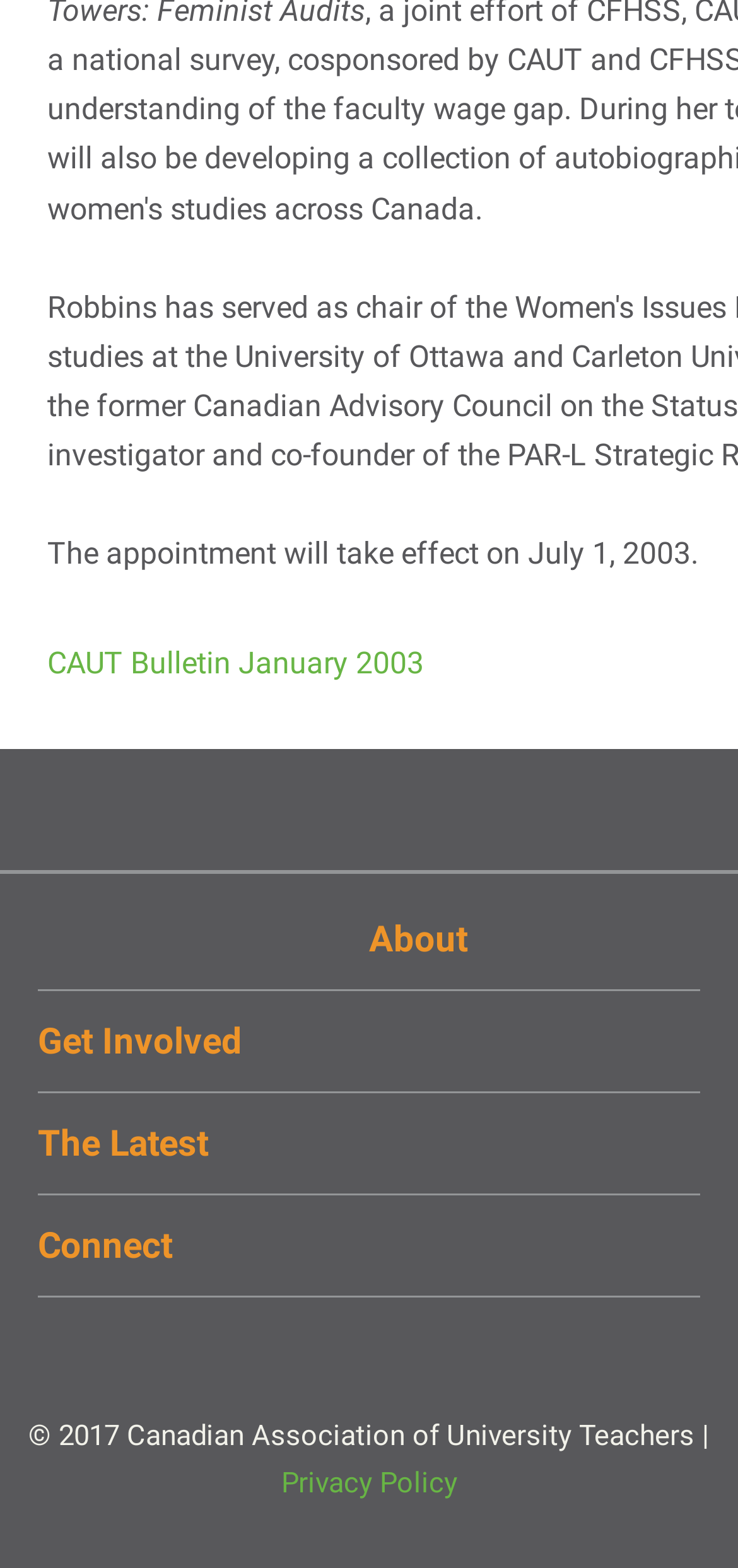Can you provide the bounding box coordinates for the element that should be clicked to implement the instruction: "Learn about the Executive Committee"?

[0.051, 0.629, 0.431, 0.652]